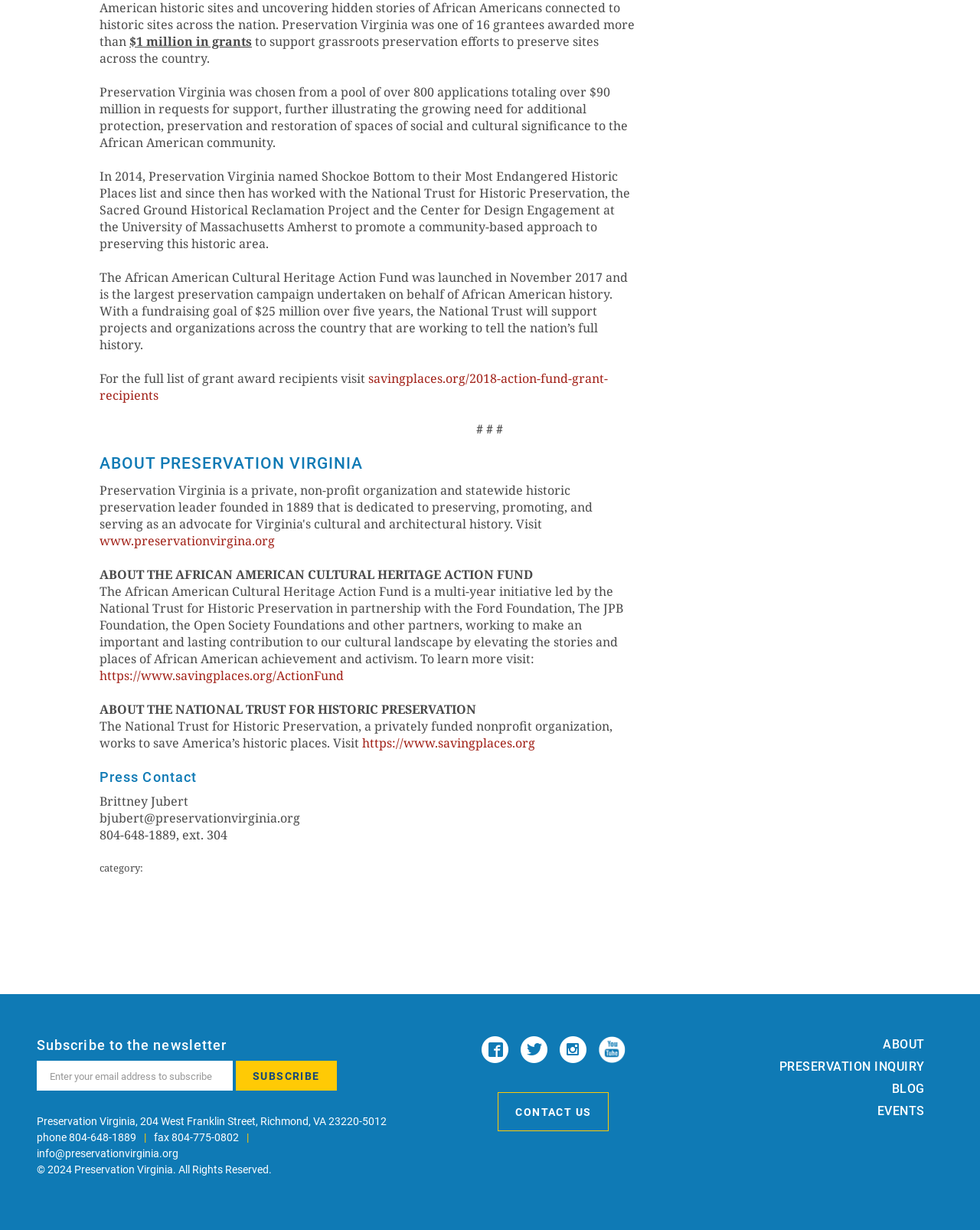Please find the bounding box coordinates of the element that must be clicked to perform the given instruction: "Subscribe to the newsletter". The coordinates should be four float numbers from 0 to 1, i.e., [left, top, right, bottom].

[0.038, 0.842, 0.401, 0.857]